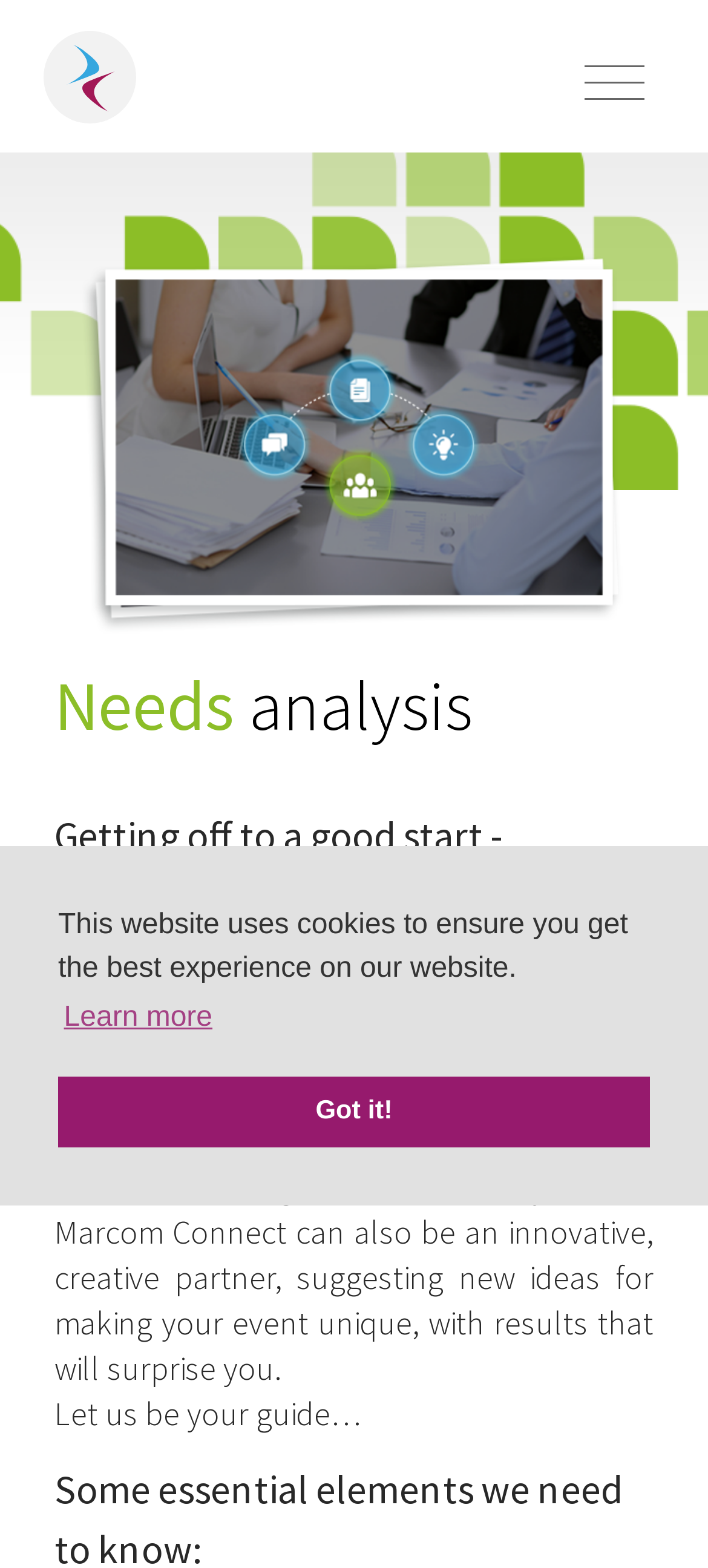Provide the bounding box coordinates of the UI element this sentence describes: "Configuration".

[0.077, 0.702, 0.564, 0.751]